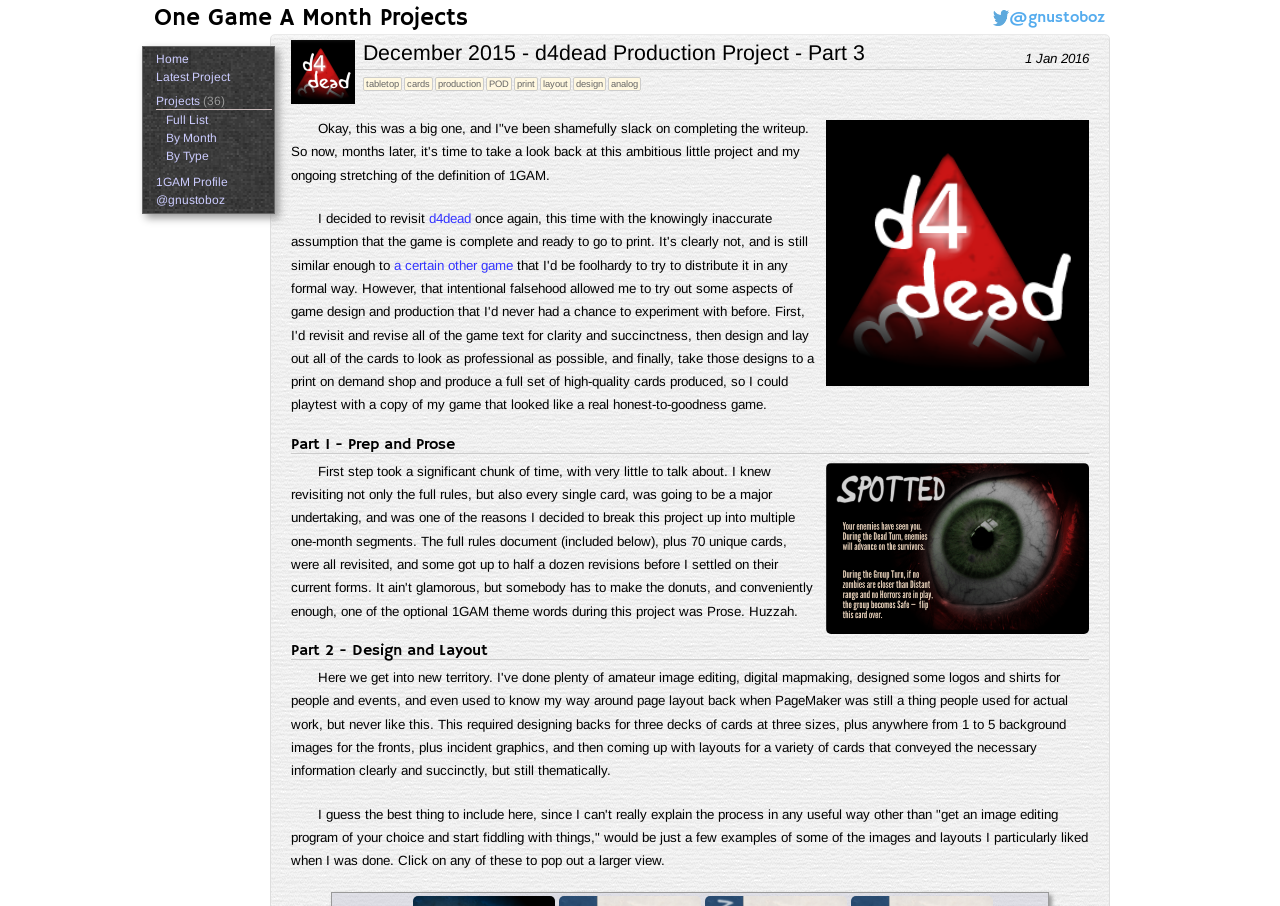Explain the webpage's design and content in an elaborate manner.

The webpage is about a game development project, specifically the third part of the "d4dead Production Project" by @gnustoboz. At the top, there is a link to the author's profile, @gnustoboz, accompanied by a small image. Below this, there are several links to other sections of the website, including "Home", "Latest Project", "Projects", and "1GAM Profile".

On the left side, there is a list of links to different project categories, such as "Full List", "By Month", and "By Type". Next to this list, there is a static text displaying the date "1 Jan 2016". 

The main content of the webpage is divided into sections, each with a heading. The first section is titled "December 2015 - d4dead Production Project - Part 3" and has a series of static texts listing keywords related to the project, such as "tabletop", "cards", "production", and "design". 

Below this, there is a large image taking up most of the width of the page. The image is followed by a block of text describing the project, mentioning that it was a big undertaking and that the author has been slow to complete the write-up. 

The next section is titled "Part 1 - Prep and Prose" and has another large image below it. This is followed by a section titled "Part 2 - Design and Layout", which also has a large image. The final section of the webpage has a heading and a block of text describing the design process, with a note that the author will include examples of images and layouts they liked.